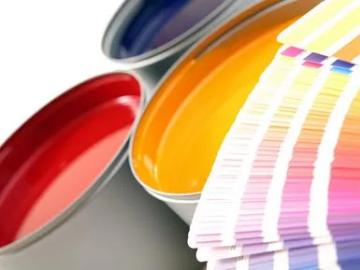Provide a short, one-word or phrase answer to the question below:
Why is color choice important in creative endeavors?

For aesthetic appeal and practical considerations